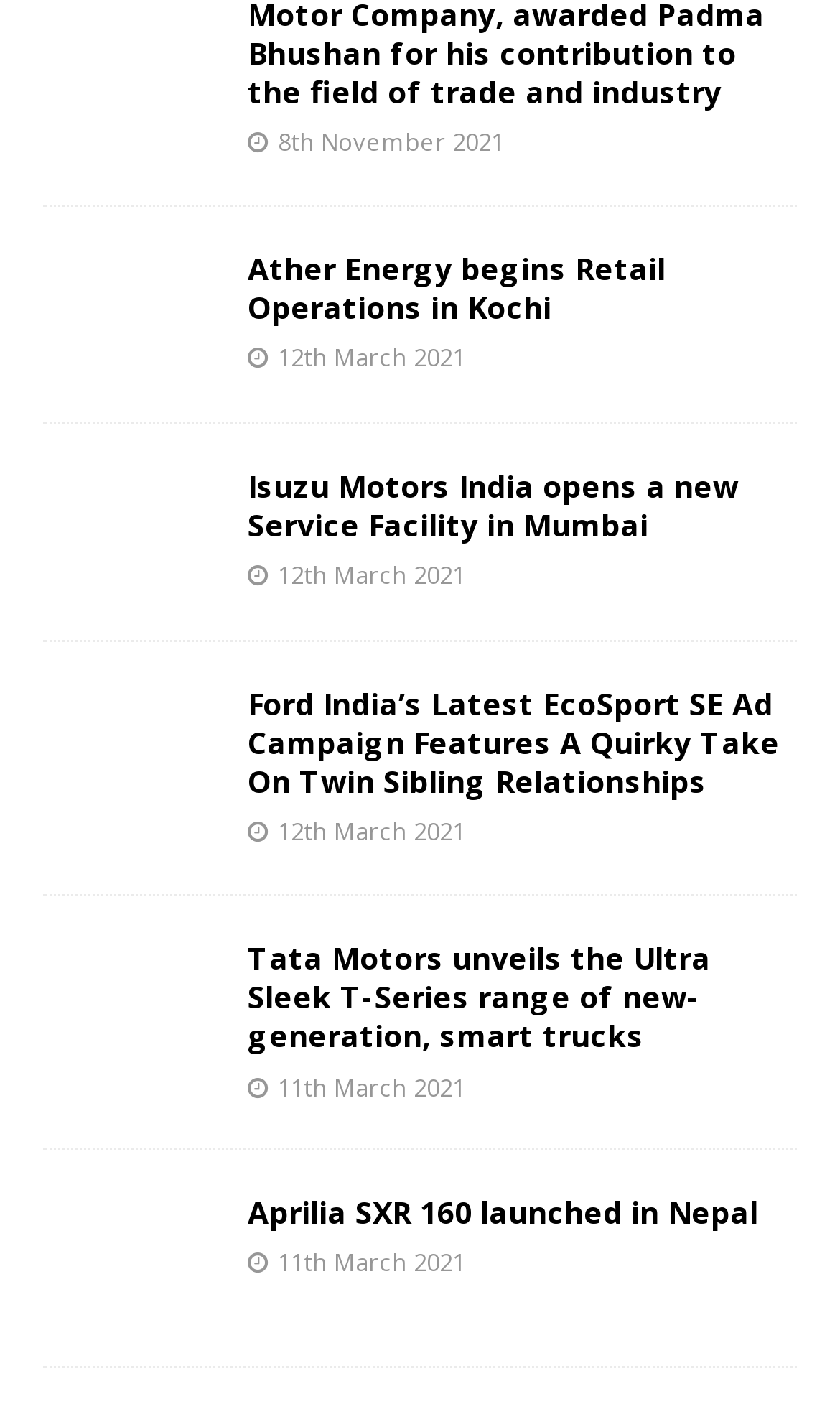Specify the bounding box coordinates for the region that must be clicked to perform the given instruction: "View Isuzu Motors India opens a new Service Facility in Mumbai".

[0.295, 0.331, 0.879, 0.388]